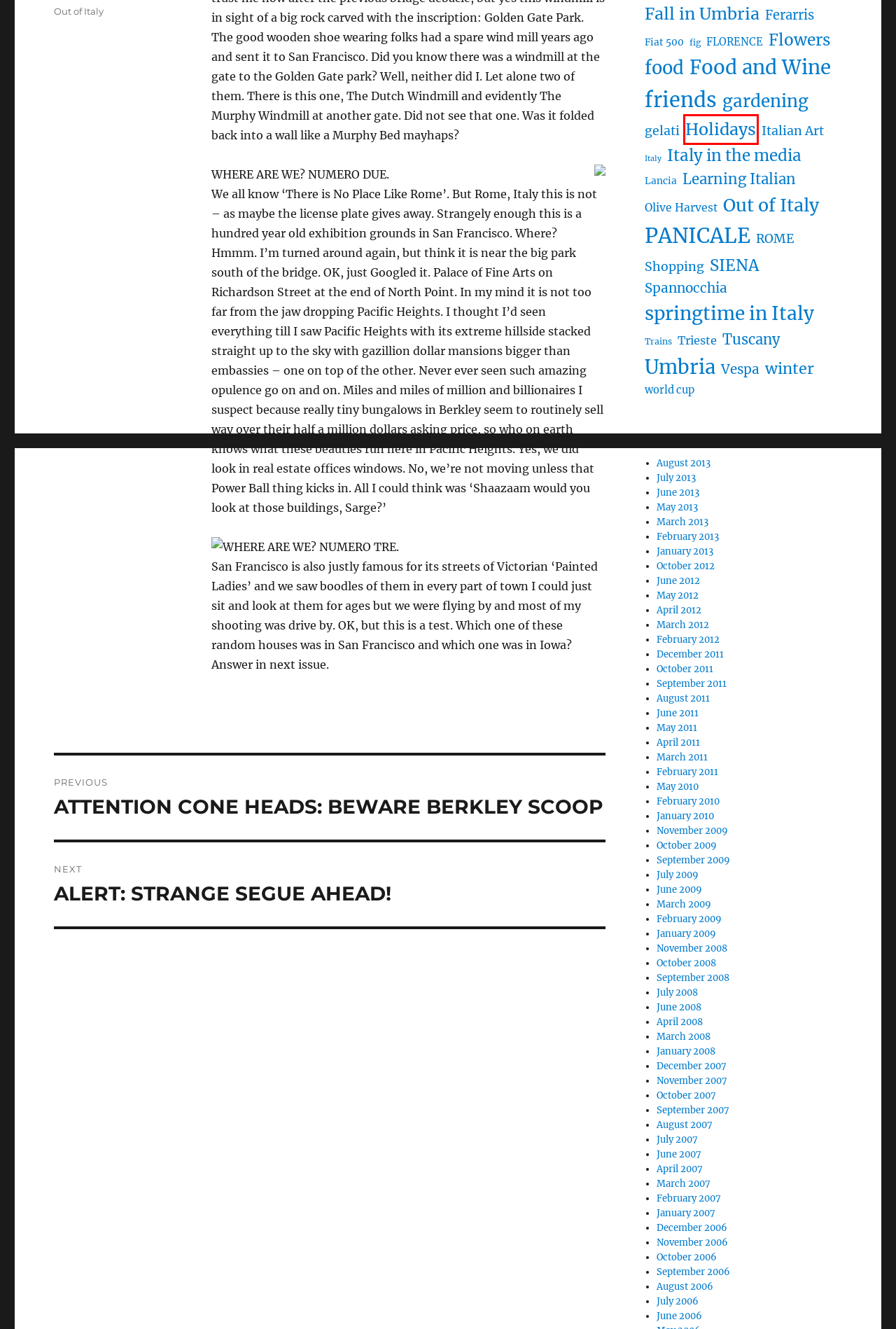Given a screenshot of a webpage with a red bounding box highlighting a UI element, determine which webpage description best matches the new webpage that appears after clicking the highlighted element. Here are the candidates:
A. Ferarris Archives - See You in Italy
B. March 2012 - See You in Italy
C. ROME Archives - See You in Italy
D. Holidays Archives - See You in Italy
E. June 2006 - See You in Italy
F. September 2006 - See You in Italy
G. September 2008 - See You in Italy
H. January 2013 - See You in Italy

D